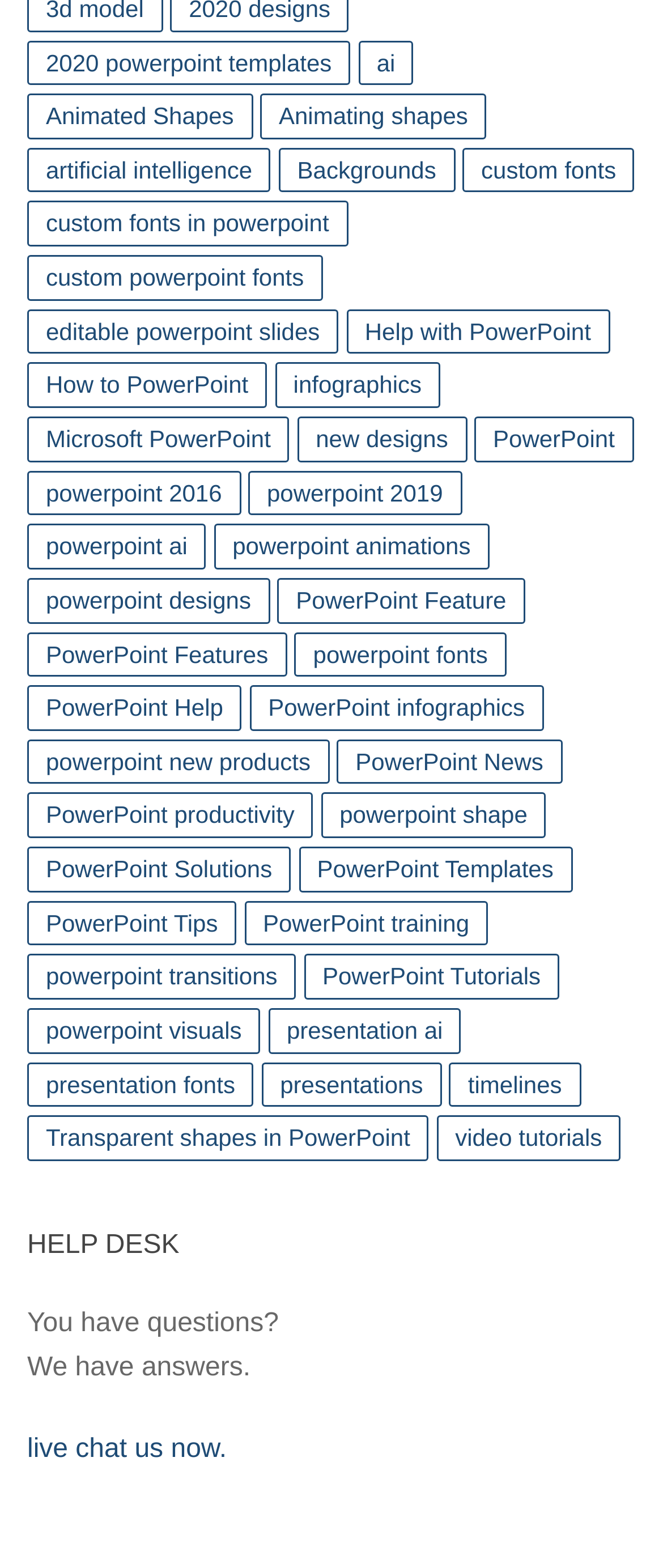Locate and provide the bounding box coordinates for the HTML element that matches this description: "custom fonts in powerpoint".

[0.041, 0.128, 0.524, 0.157]